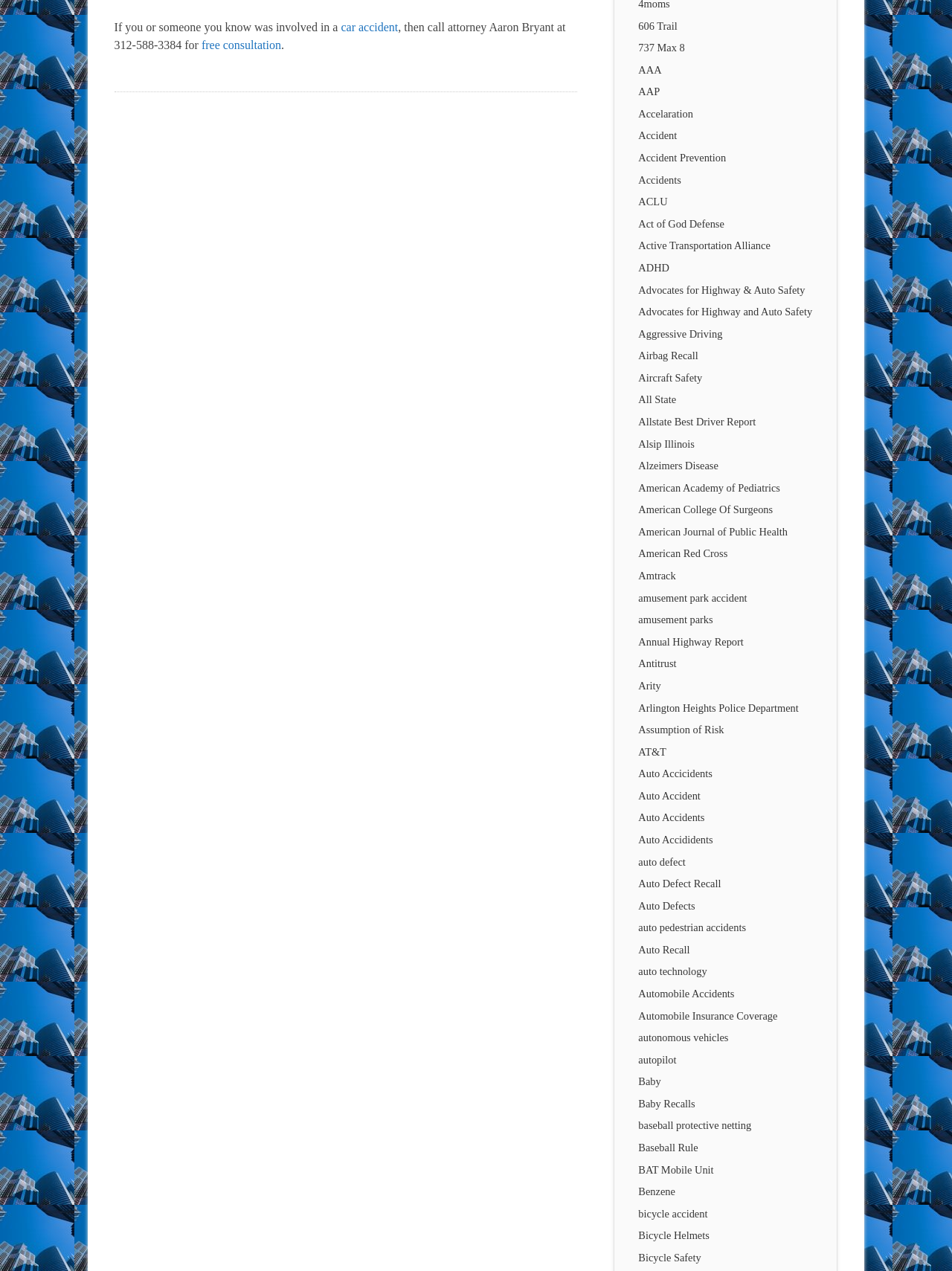Determine the bounding box coordinates of the element that should be clicked to execute the following command: "click the 'auto pedestrian accidents' link".

[0.671, 0.725, 0.784, 0.735]